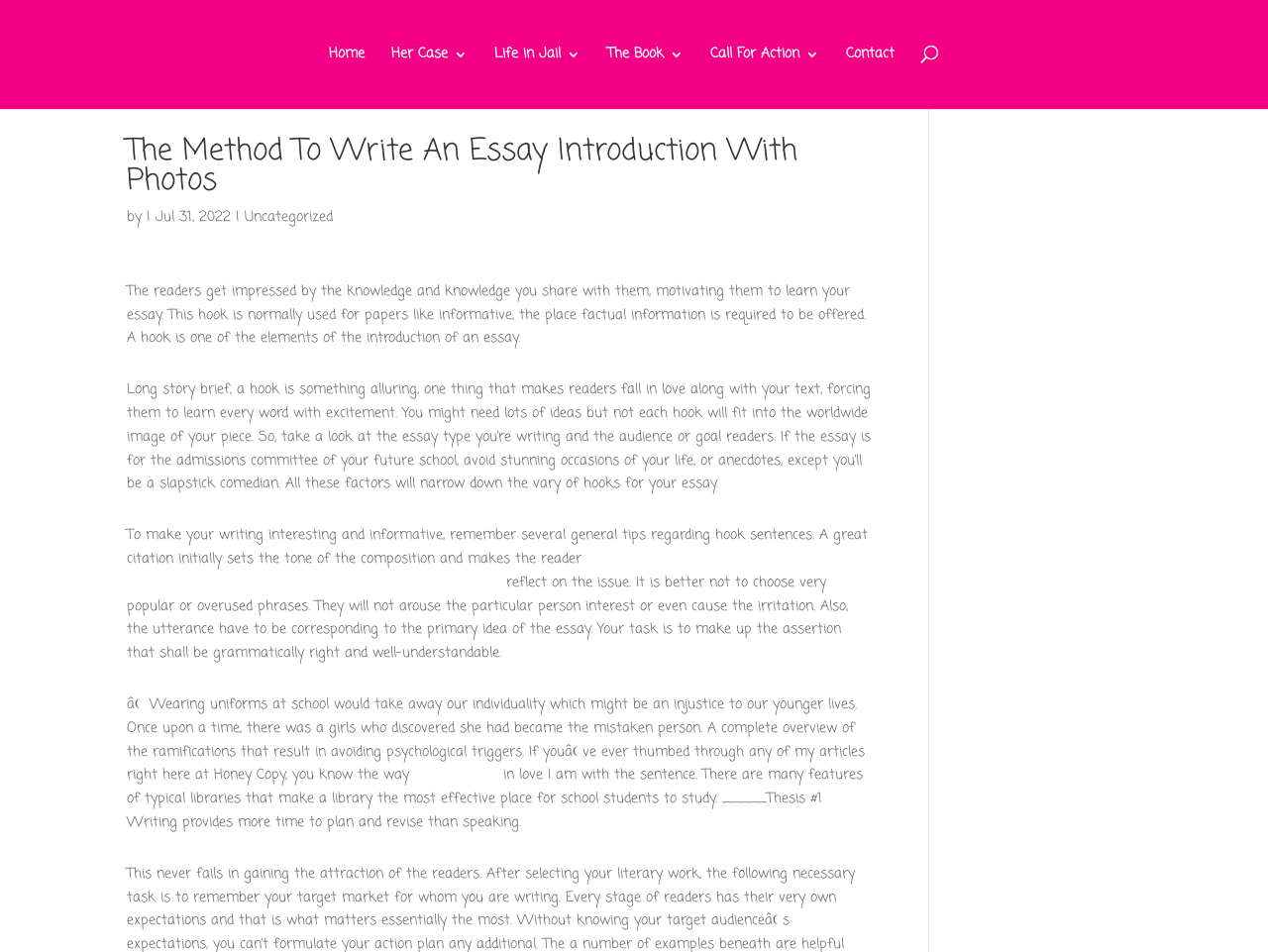What is the category of the article?
Please craft a detailed and exhaustive response to the question.

I found the category of the article next to the author's name, which is 'Uncategorized'.